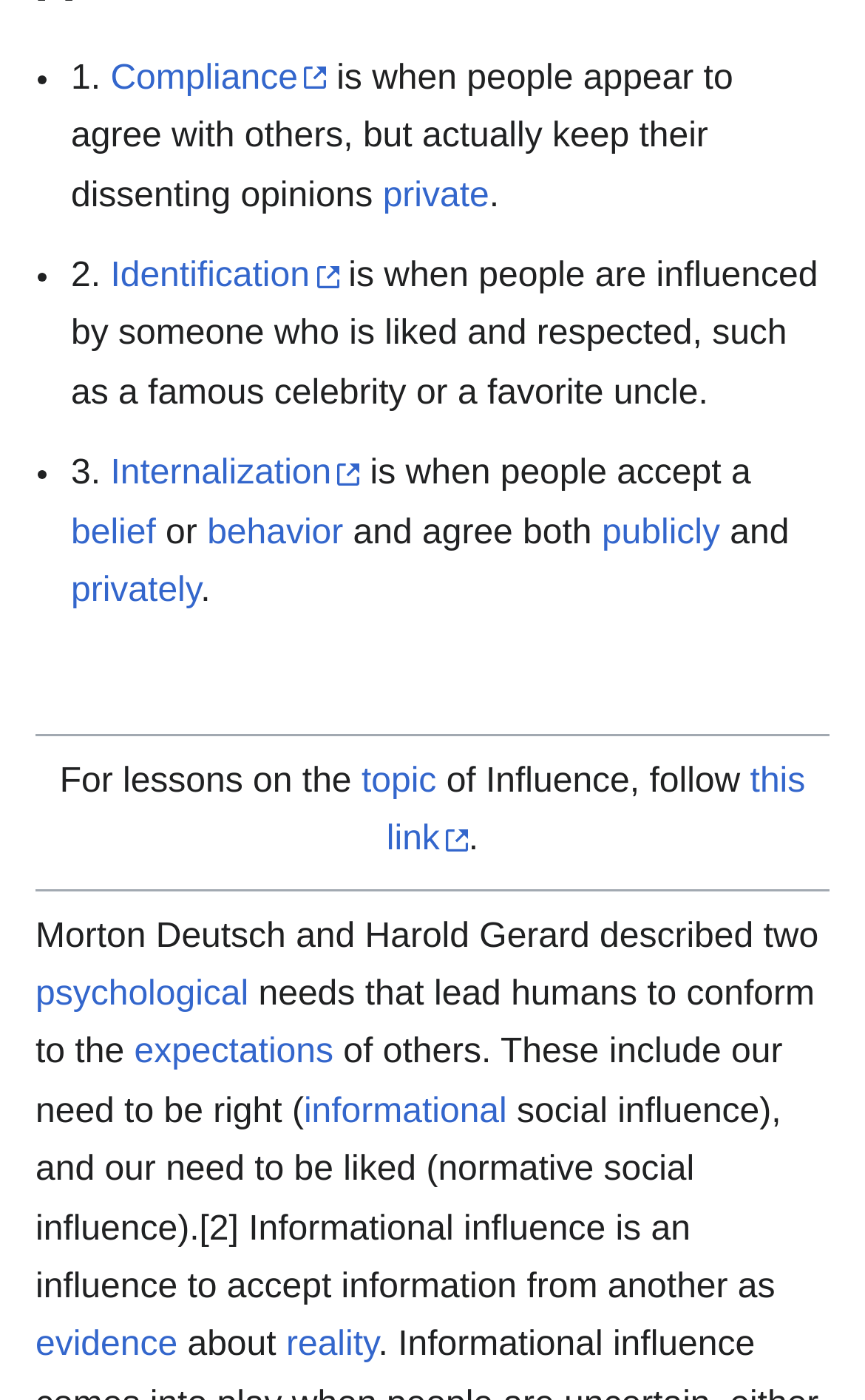Please identify the coordinates of the bounding box for the clickable region that will accomplish this instruction: "Read more about Influence".

[0.562, 0.545, 0.728, 0.571]